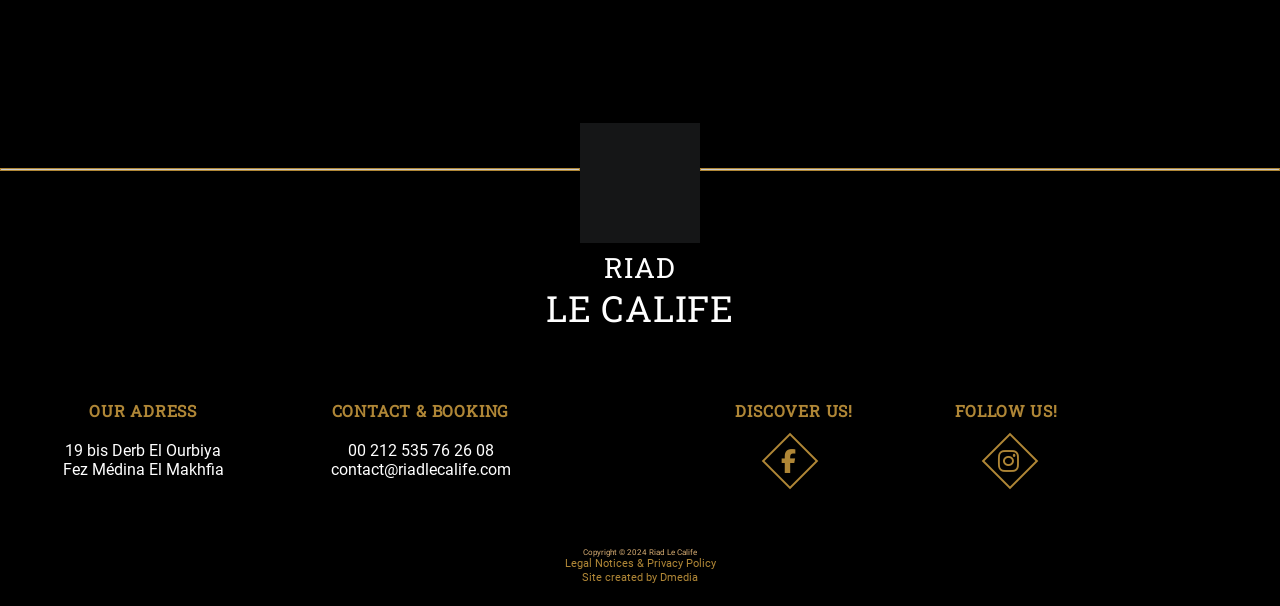Find the coordinates for the bounding box of the element with this description: "Site created by Dmedia".

[0.455, 0.941, 0.545, 0.963]